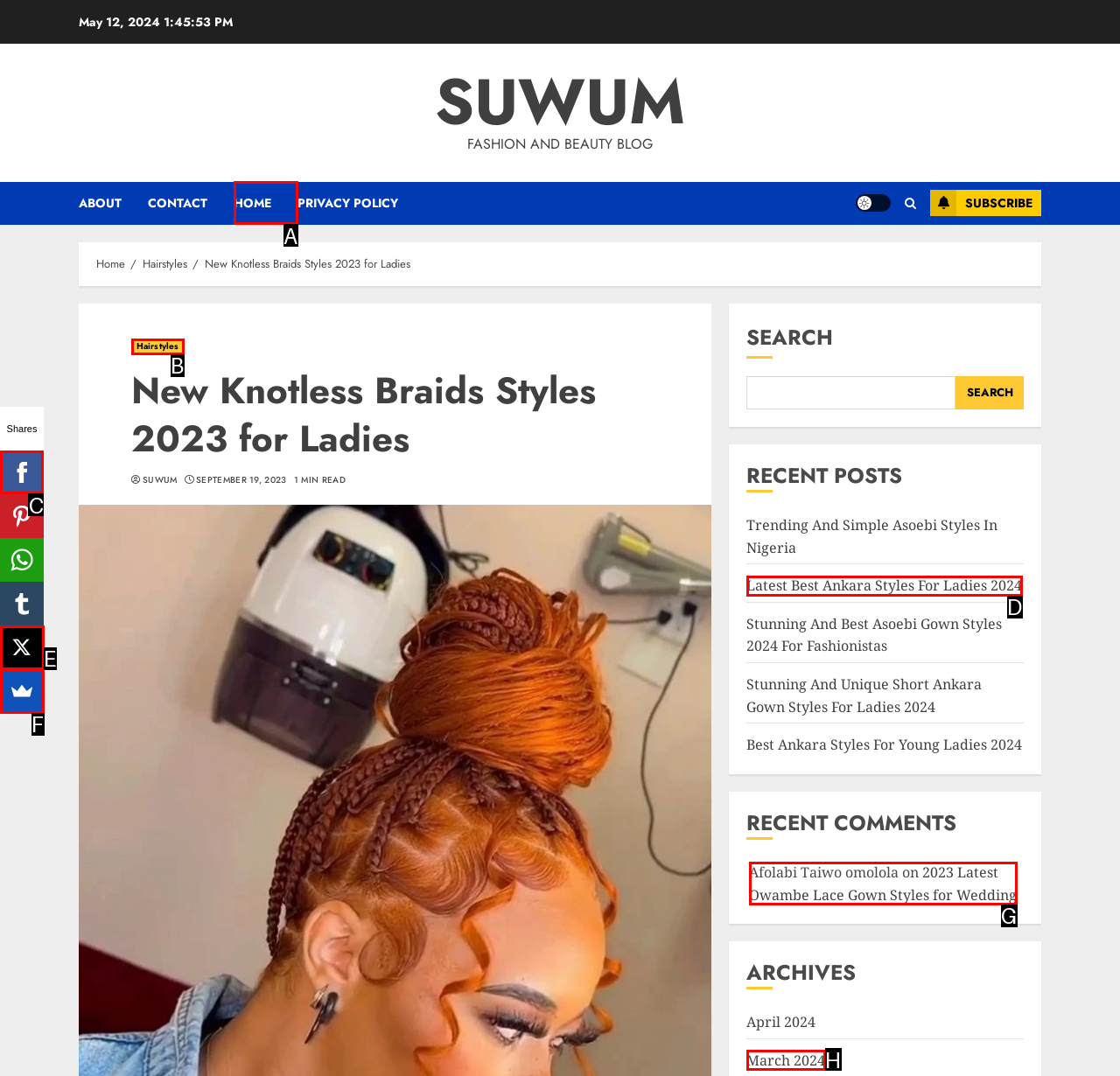Tell me which letter corresponds to the UI element that should be clicked to fulfill this instruction: Share on Facebook
Answer using the letter of the chosen option directly.

C